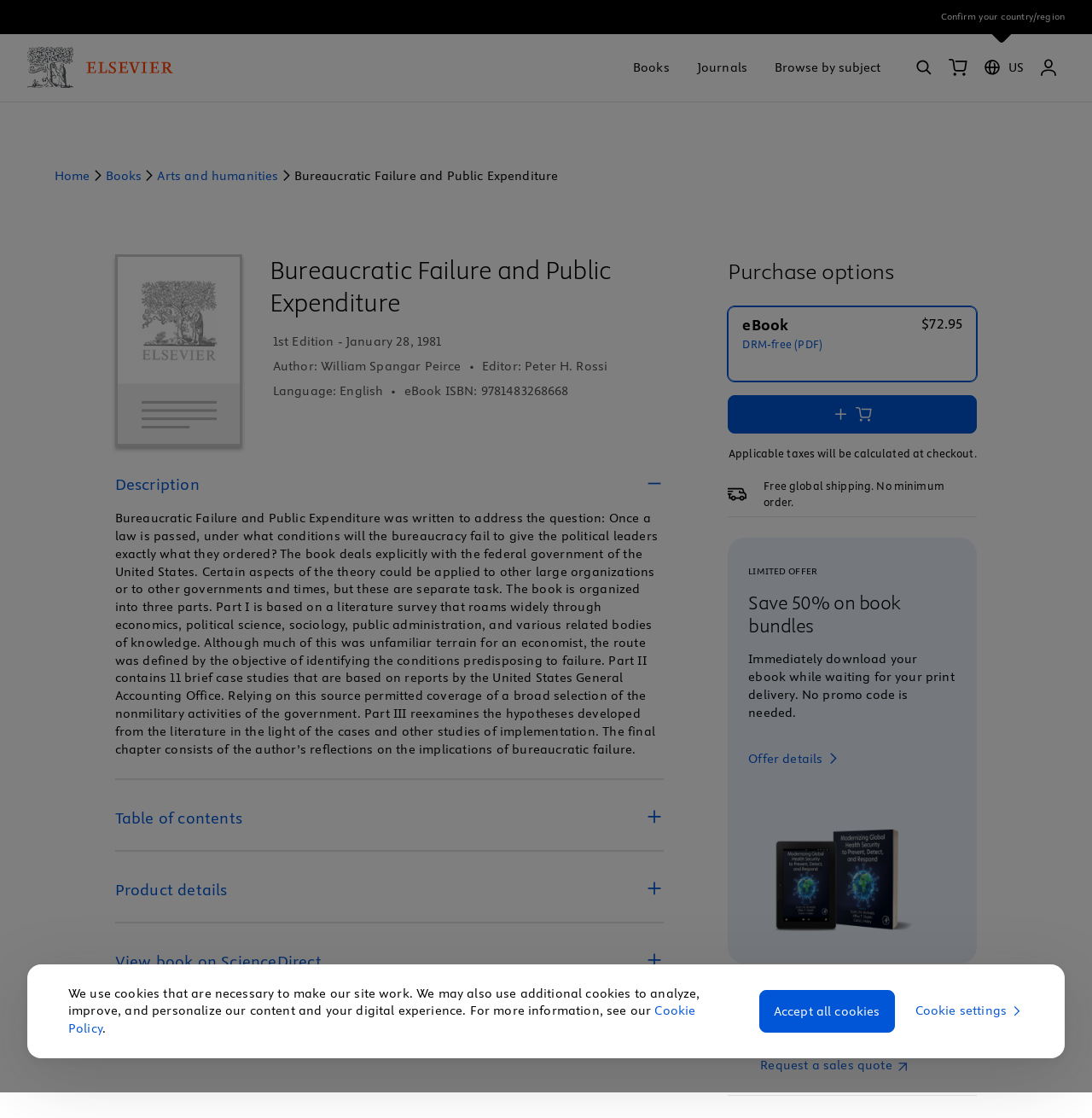Identify the bounding box coordinates of the section to be clicked to complete the task described by the following instruction: "View book on ScienceDirect". The coordinates should be four float numbers between 0 and 1, formatted as [left, top, right, bottom].

[0.105, 0.851, 0.608, 0.871]